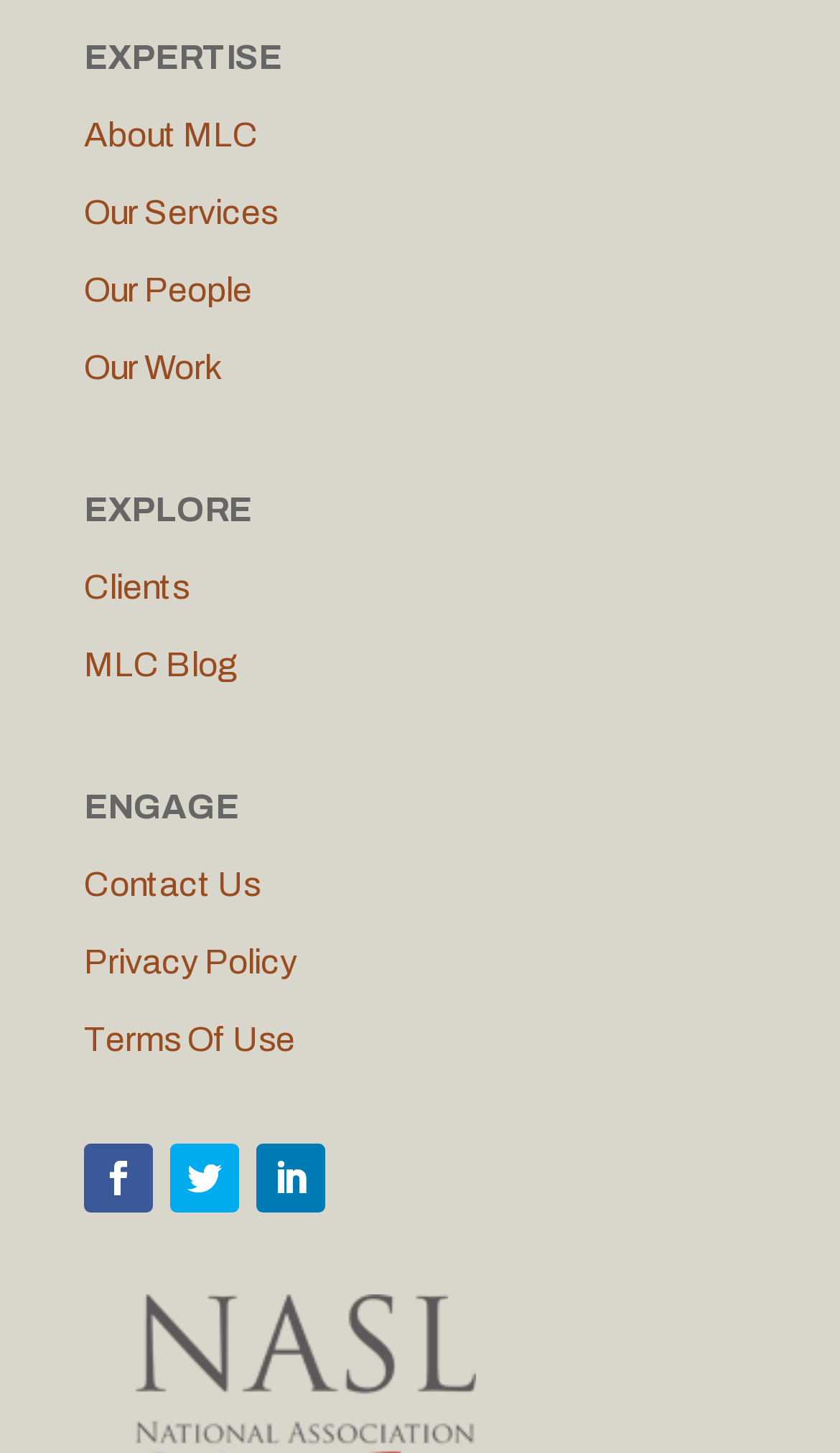What is the first menu item?
Using the picture, provide a one-word or short phrase answer.

About MLC